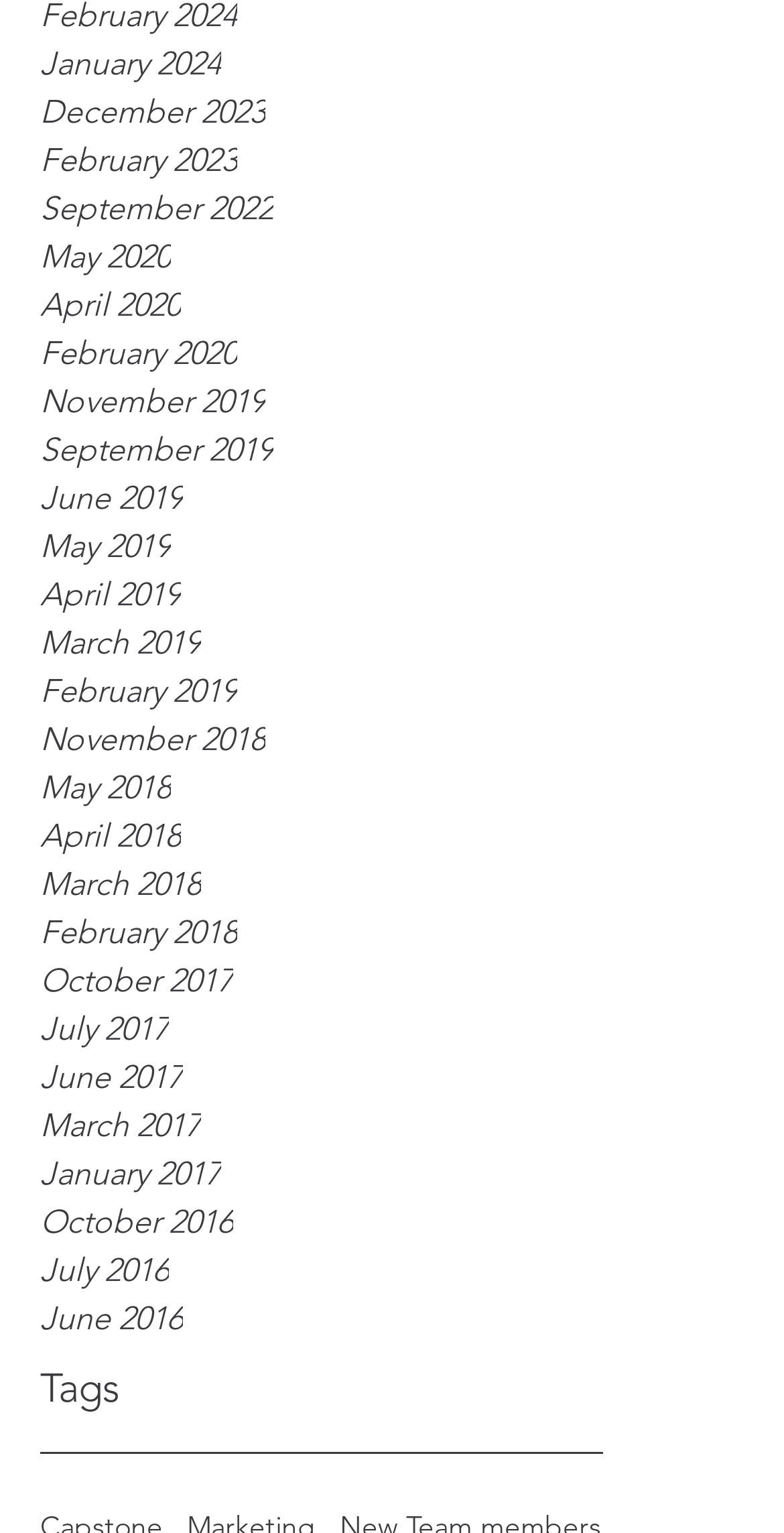Determine the bounding box of the UI component based on this description: "October 2017". The bounding box coordinates should be four float values between 0 and 1, i.e., [left, top, right, bottom].

[0.051, 0.624, 0.769, 0.656]